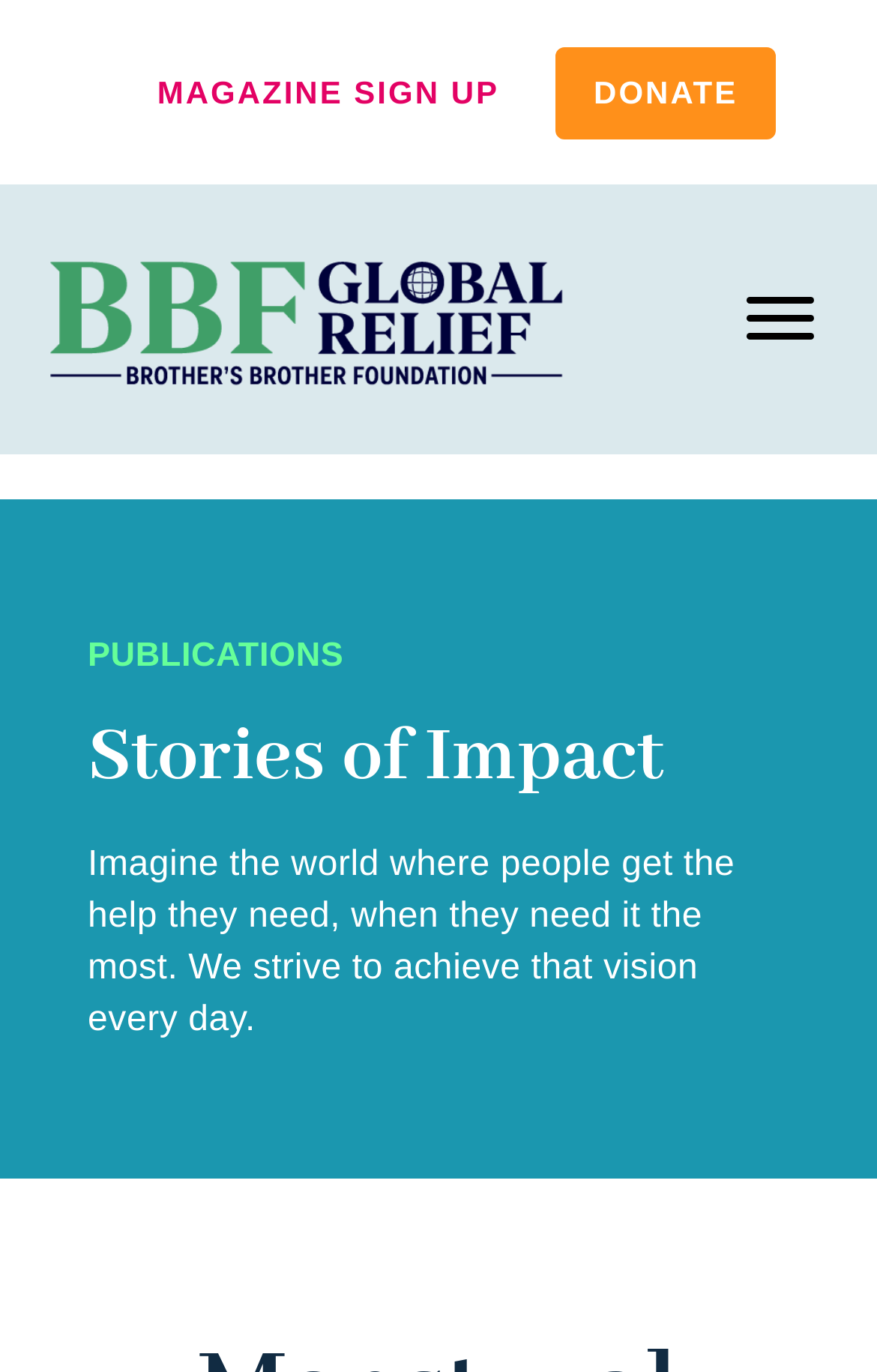Extract the bounding box coordinates of the UI element described: "Donate". Provide the coordinates in the format [left, top, right, bottom] with values ranging from 0 to 1.

[0.633, 0.034, 0.885, 0.101]